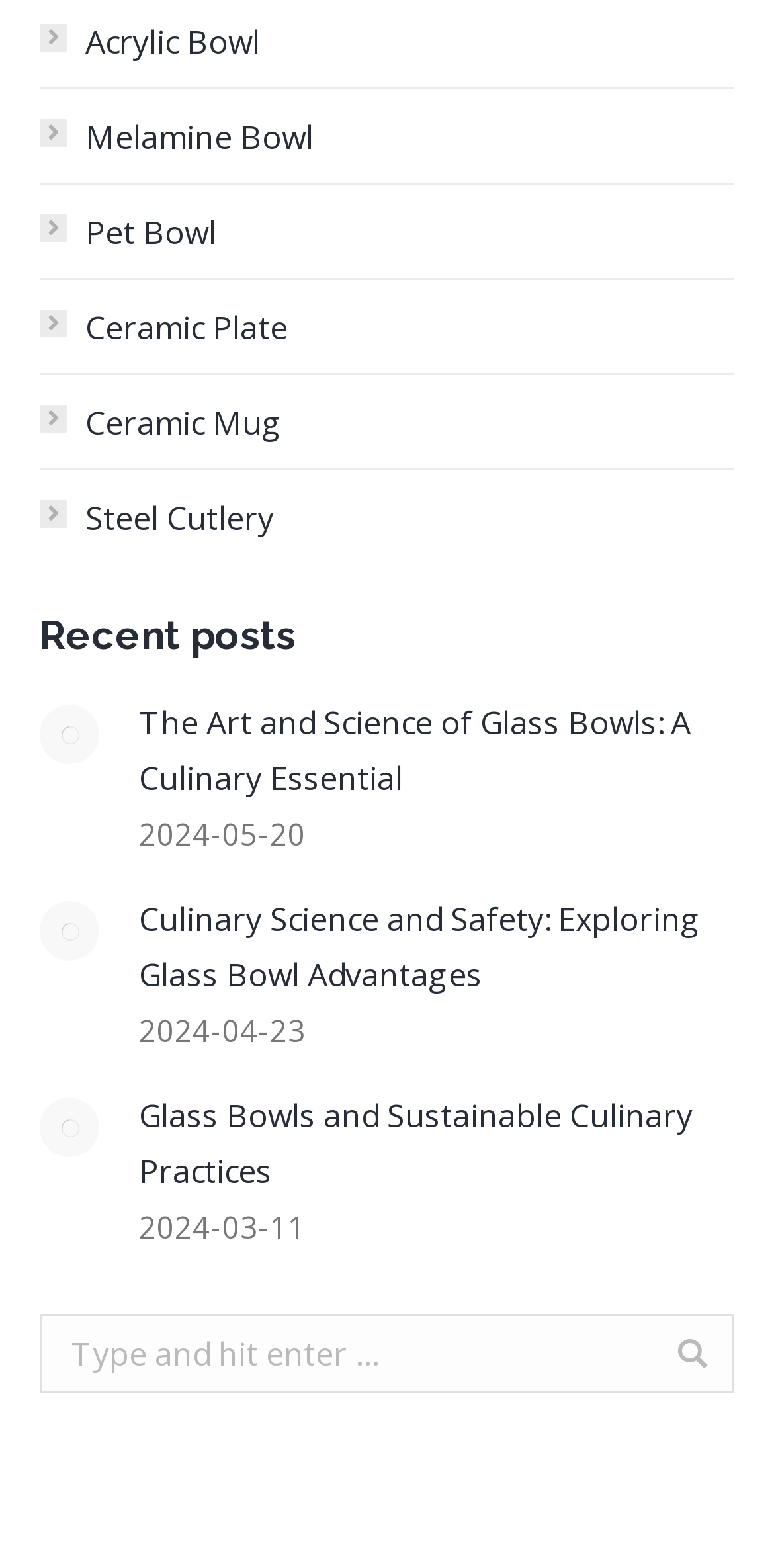What is the date of the first recent post?
Give a single word or phrase answer based on the content of the image.

2024-05-20